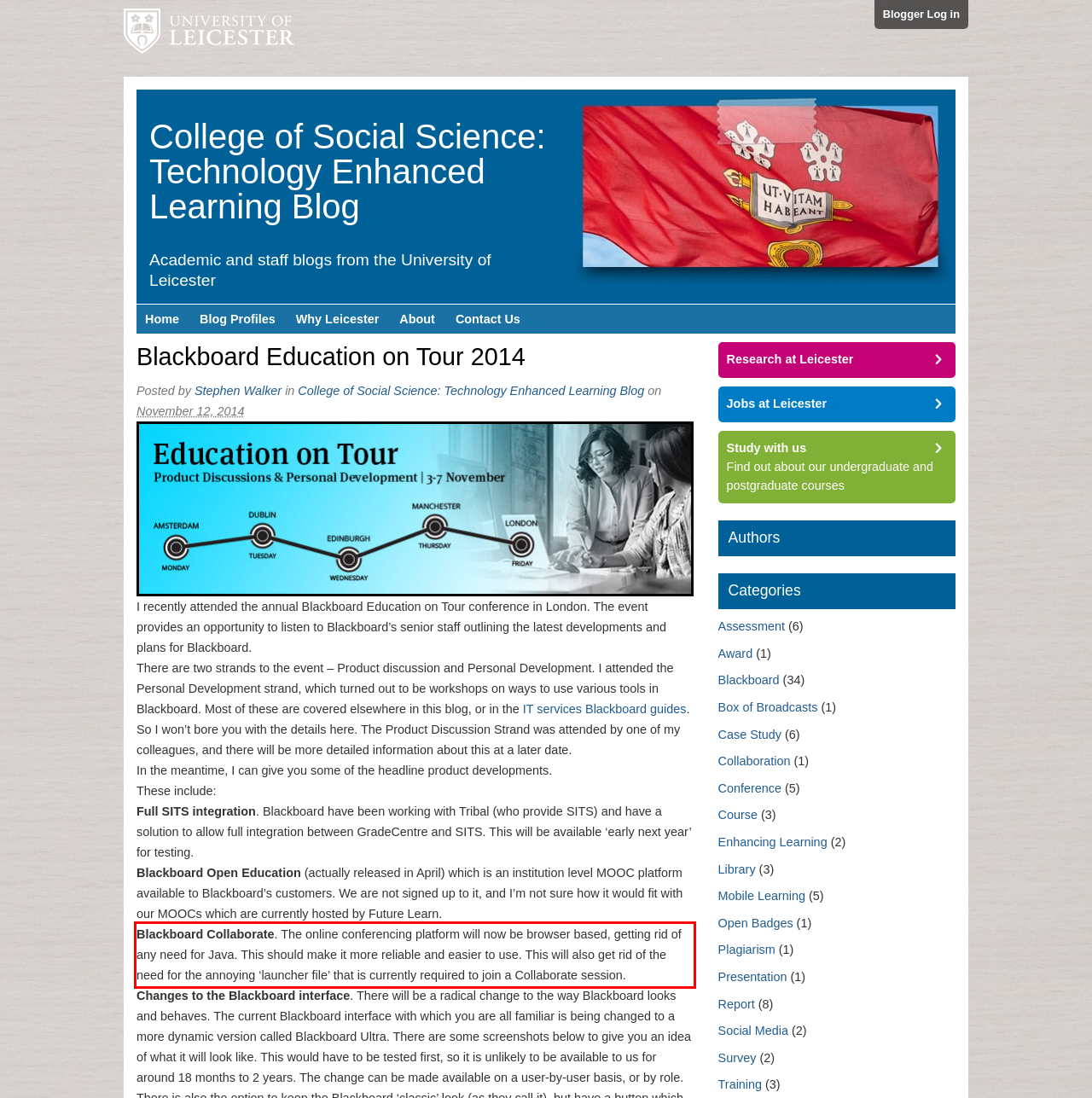You have a webpage screenshot with a red rectangle surrounding a UI element. Extract the text content from within this red bounding box.

Blackboard Collaborate. The online conferencing platform will now be browser based, getting rid of any need for Java. This should make it more reliable and easier to use. This will also get rid of the need for the annoying ‘launcher file’ that is currently required to join a Collaborate session.